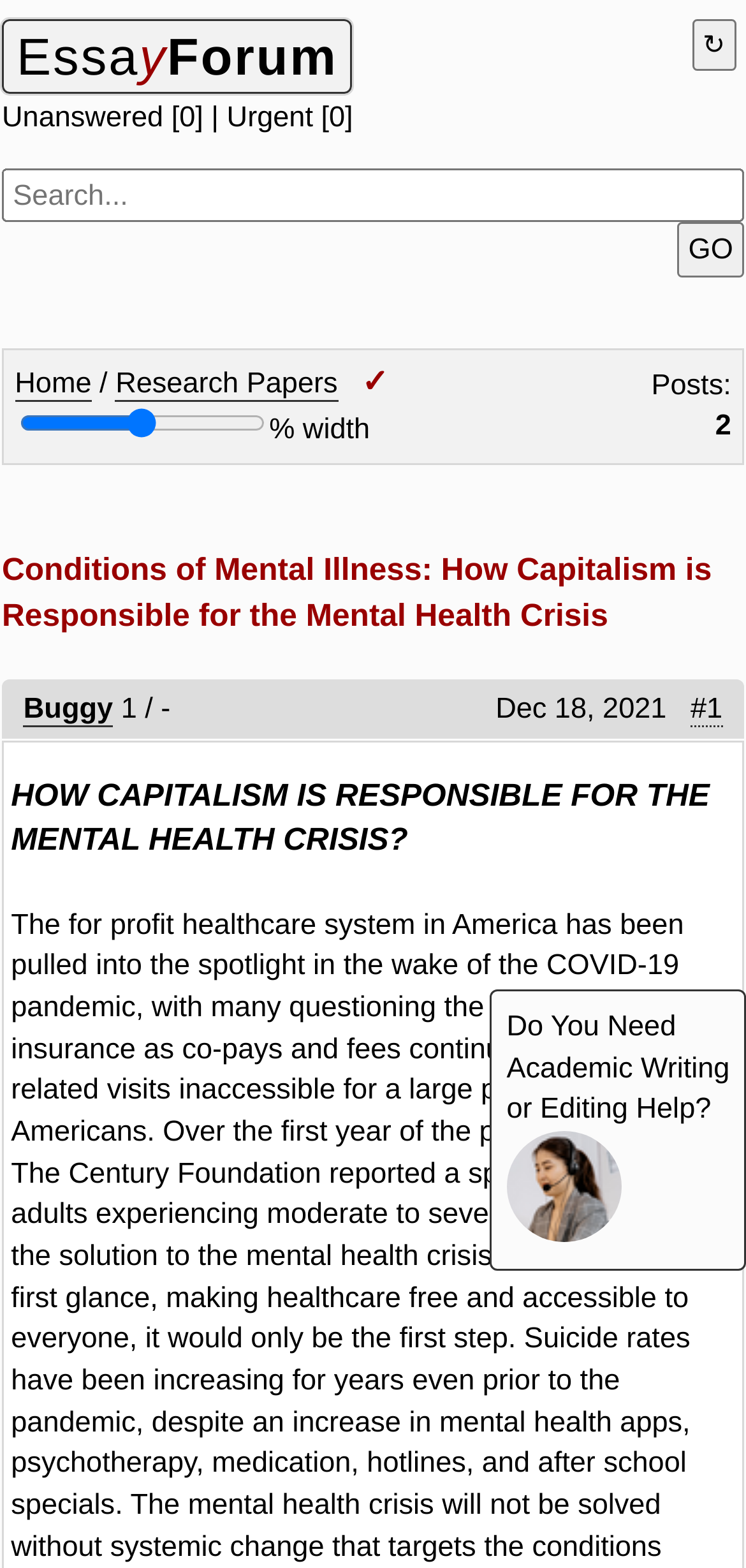Kindly determine the bounding box coordinates of the area that needs to be clicked to fulfill this instruction: "Click on the 'GO' button".

[0.908, 0.142, 0.997, 0.177]